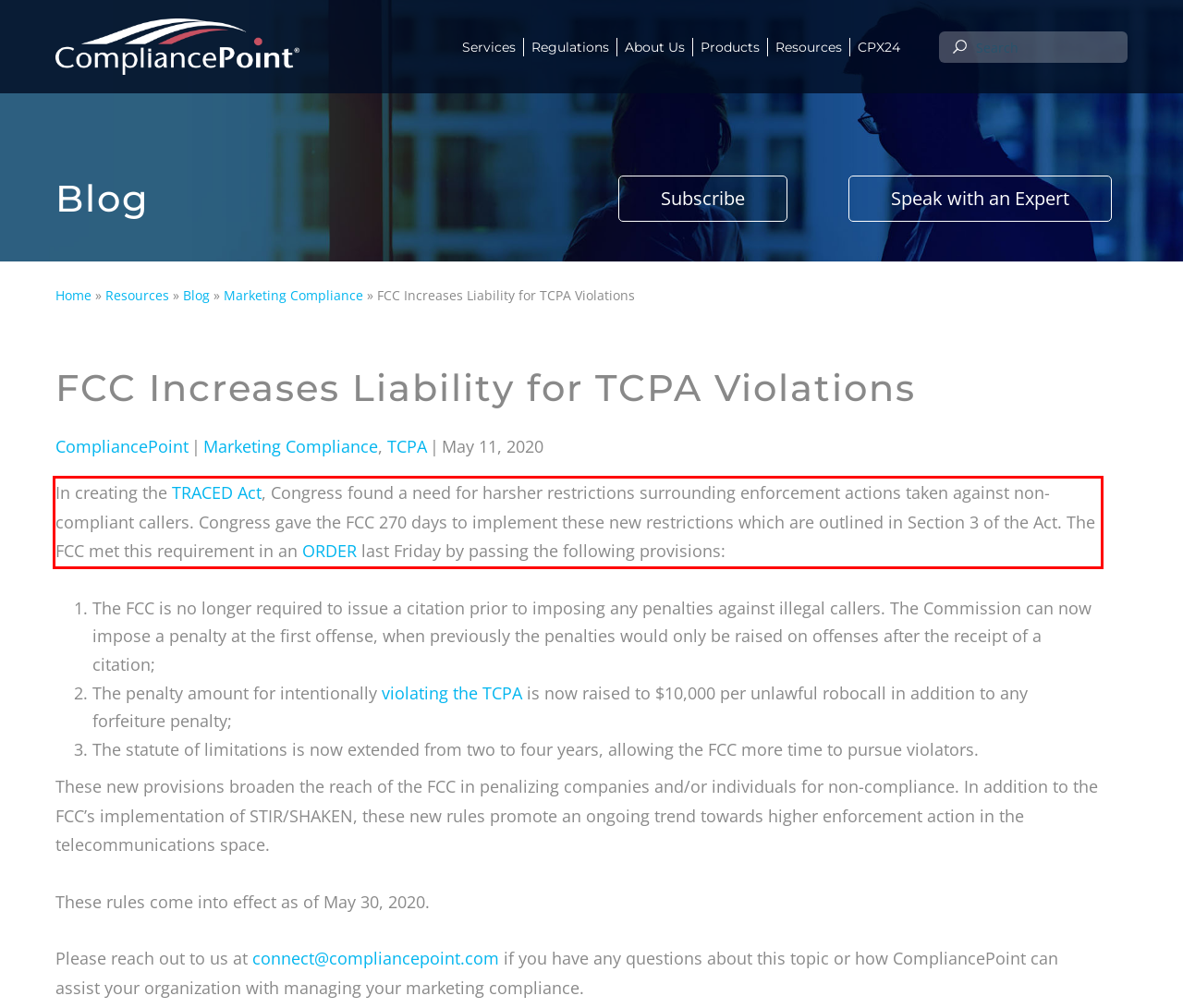Look at the webpage screenshot and recognize the text inside the red bounding box.

In creating the TRACED Act, Congress found a need for harsher restrictions surrounding enforcement actions taken against non-compliant callers. Congress gave the FCC 270 days to implement these new restrictions which are outlined in Section 3 of the Act. The FCC met this requirement in an ORDER last Friday by passing the following provisions: